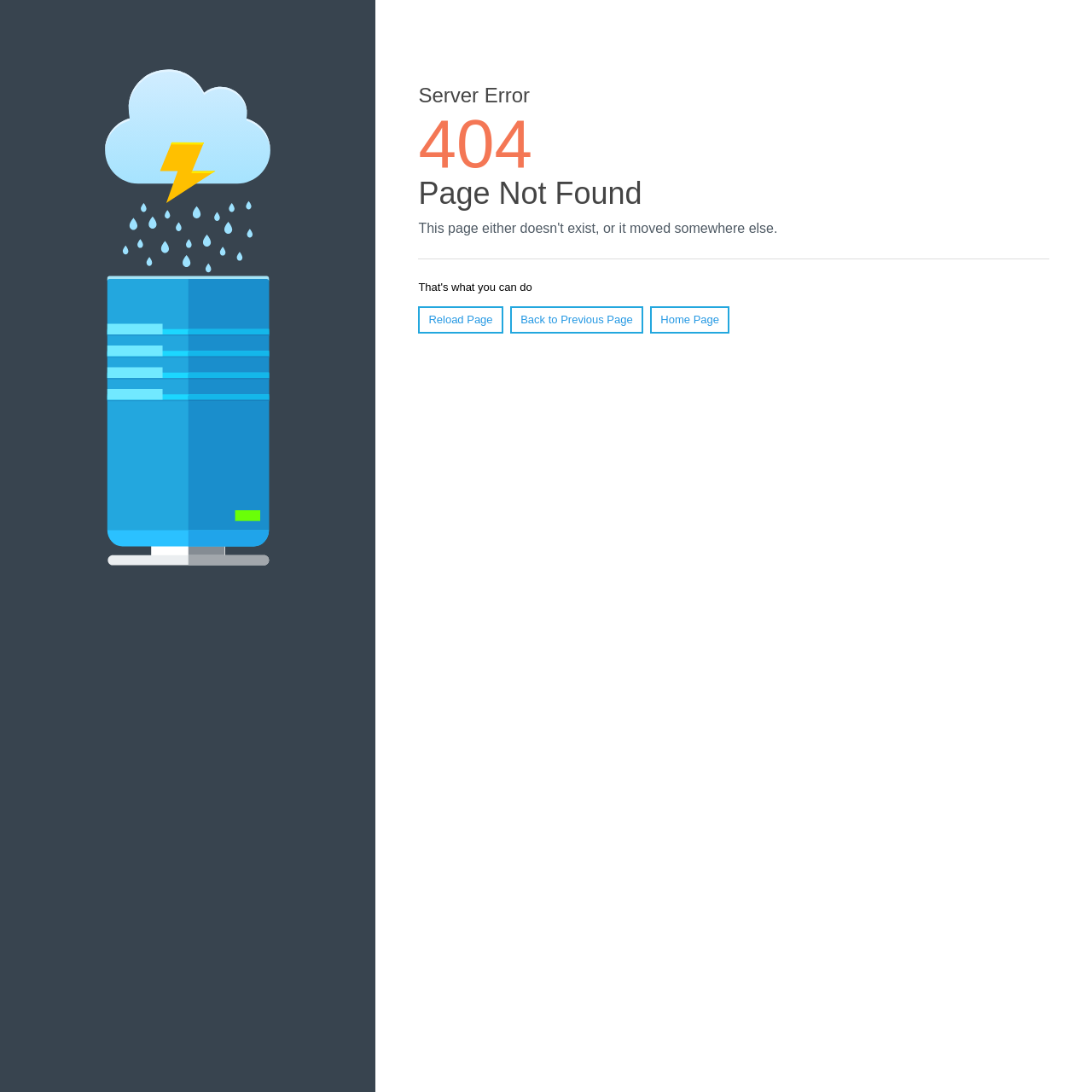Determine the bounding box coordinates of the UI element that matches the following description: "Home Page". The coordinates should be four float numbers between 0 and 1 in the format [left, top, right, bottom].

[0.596, 0.28, 0.668, 0.305]